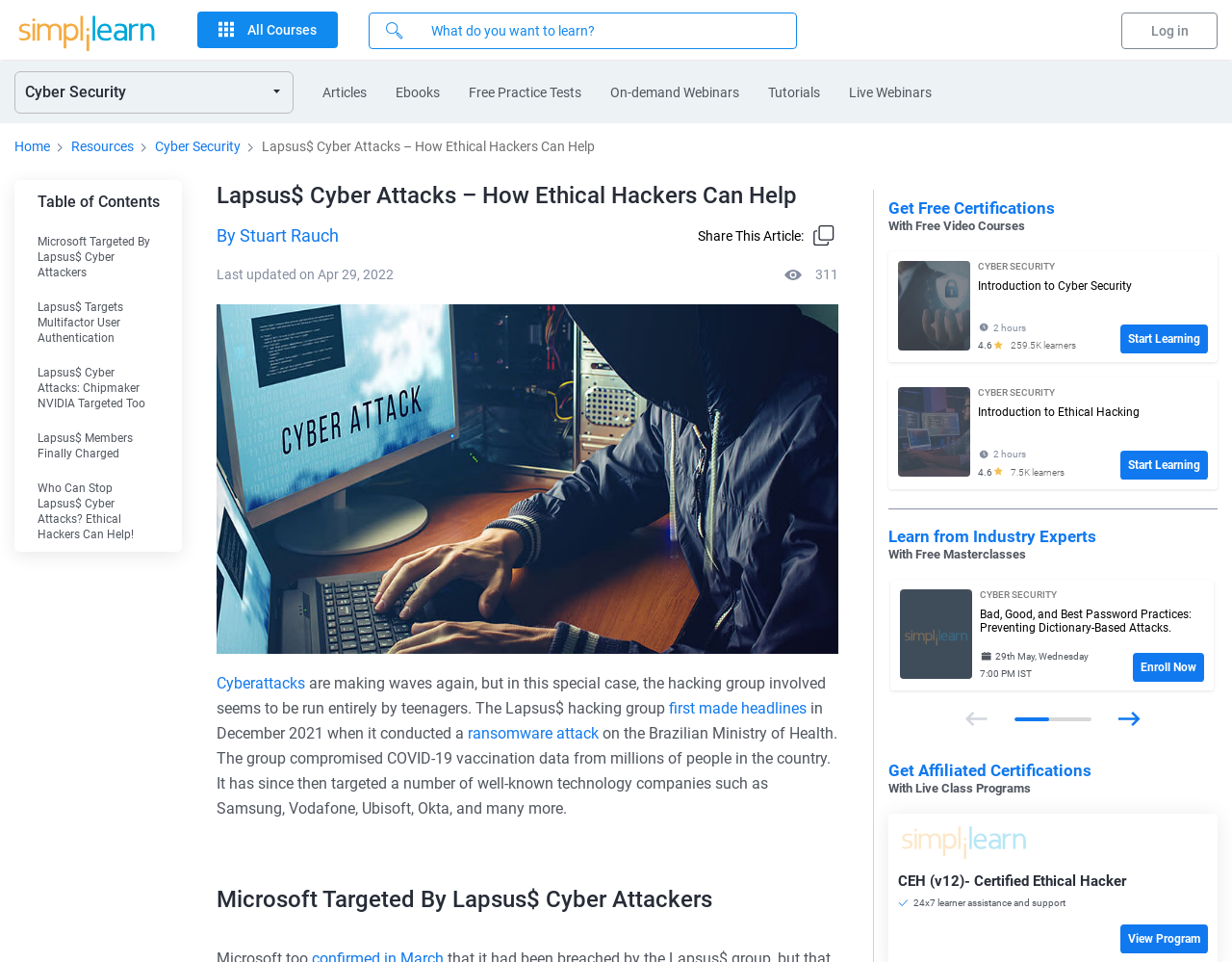Specify the bounding box coordinates for the region that must be clicked to perform the given instruction: "View the 'Top categories'".

None